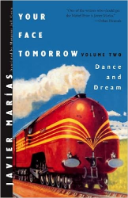Please provide a comprehensive response to the question based on the details in the image: Where is the author's name located on the cover?

The design of the cover prominently displays the title at the top, and the author's name, Javier Marías, is placed at the bottom, creating a bold aesthetic.